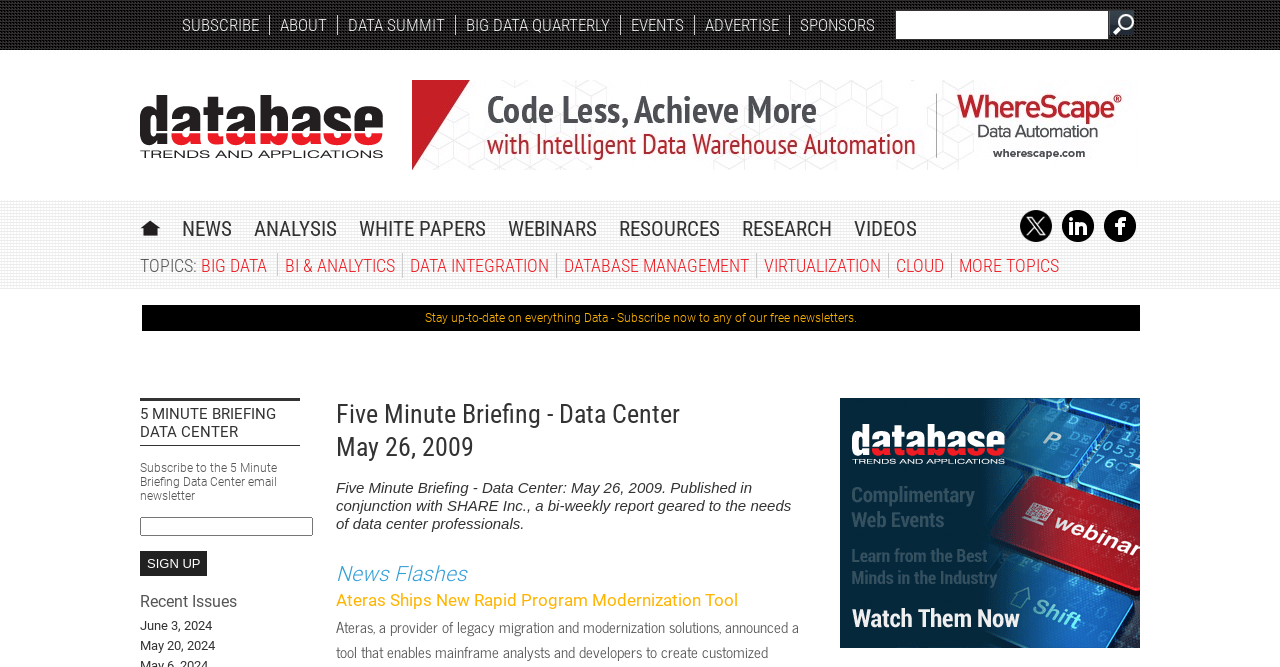Find the bounding box of the UI element described as: "Database Management". The bounding box coordinates should be given as four float values between 0 and 1, i.e., [left, top, right, bottom].

[0.441, 0.382, 0.585, 0.414]